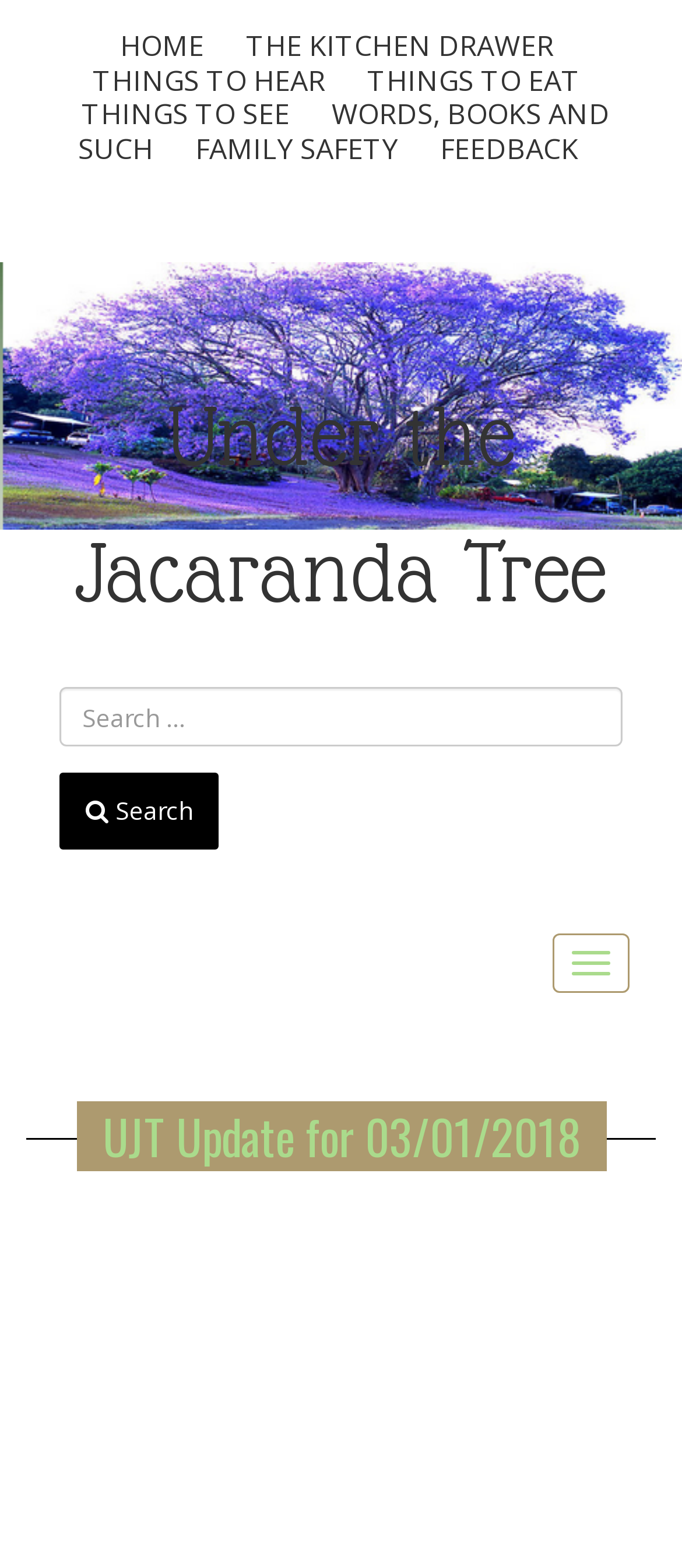Answer the question below using just one word or a short phrase: 
What is the name of the website?

Under the Jacaranda Tree